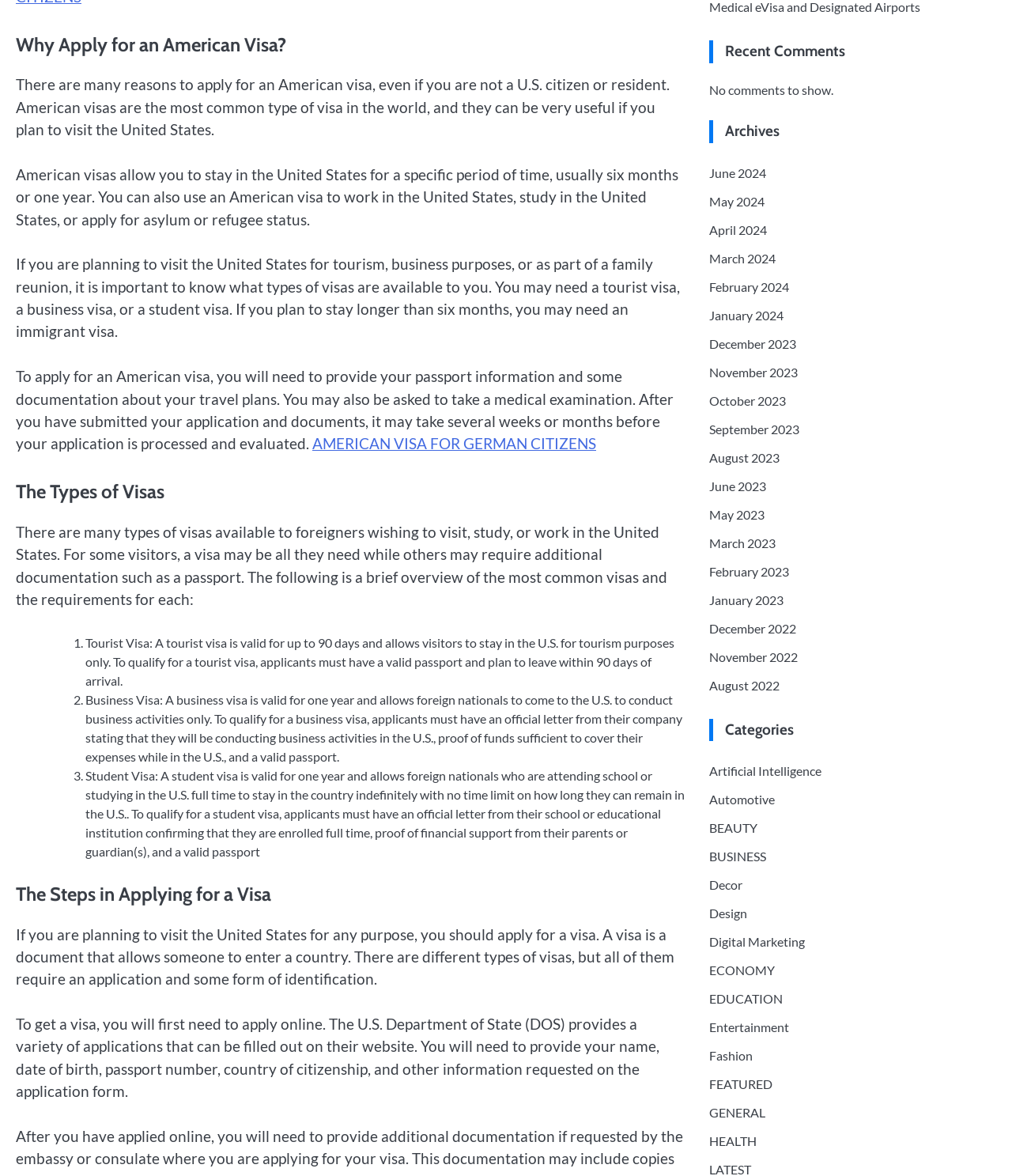Locate the bounding box coordinates for the element described below: "October 2023". The coordinates must be four float values between 0 and 1, formatted as [left, top, right, bottom].

[0.701, 0.334, 0.777, 0.347]